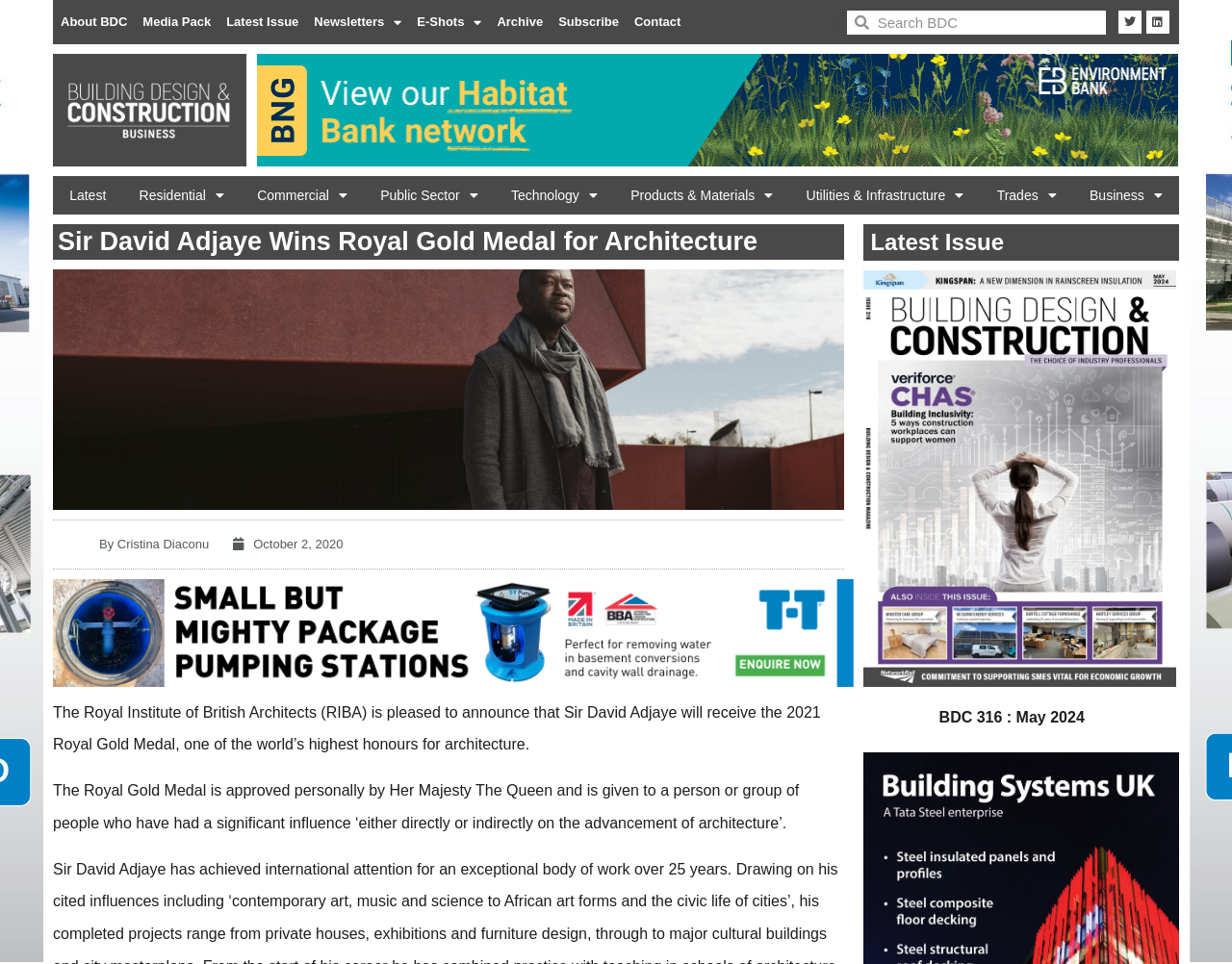Please identify the bounding box coordinates of the element that needs to be clicked to execute the following command: "Read about ADTRAN Advances Multi-Gigabit Service Delivery". Provide the bounding box using four float numbers between 0 and 1, formatted as [left, top, right, bottom].

None